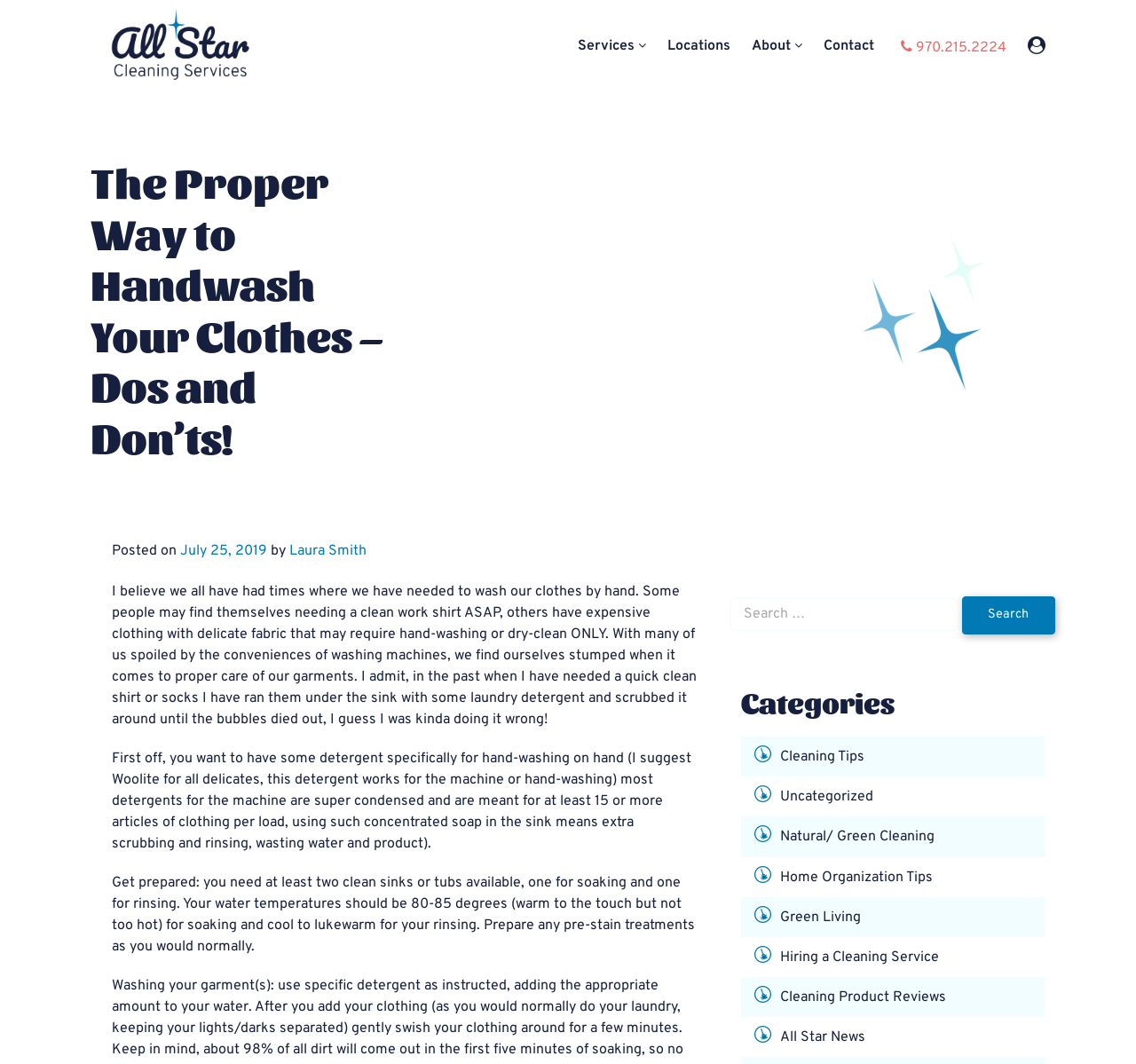Create a detailed summary of all the visual and textual information on the webpage.

The webpage is about hand washing clothes, specifically providing guidance on the proper way to do it. At the top, there is a logo of "All Star Cleaning" with a link to the company's homepage. Below the logo, there are navigation links to "Services", "Locations", "About", and "Contact" pages. On the top right, there is a phone number and a social media icon.

The main content of the page is an article titled "The Proper Way to Handwash Your Clothes – Dos and Don’ts!" with a heading that spans across the top half of the page. Below the title, there is a section with the article's metadata, including the date "July 25, 2019" and the author "Laura Smith".

The article starts with a brief introduction, explaining the importance of knowing how to hand wash clothes. The text is divided into paragraphs, with the first one discussing the need for hand washing and the author's past experiences. The subsequent paragraphs provide guidance on how to properly hand wash clothes, including the type of detergent to use, the preparation of sinks and water temperatures, and the process of soaking and rinsing.

On the right side of the page, there is a search bar with a button to search for specific content. Below the search bar, there are categories listed, including "Cleaning Tips", "Uncategorized", and "Green Living", among others. Each category has a link to related articles or content.

Overall, the webpage is focused on providing informative content about hand washing clothes, with a clear and organized structure and easy-to-read text.